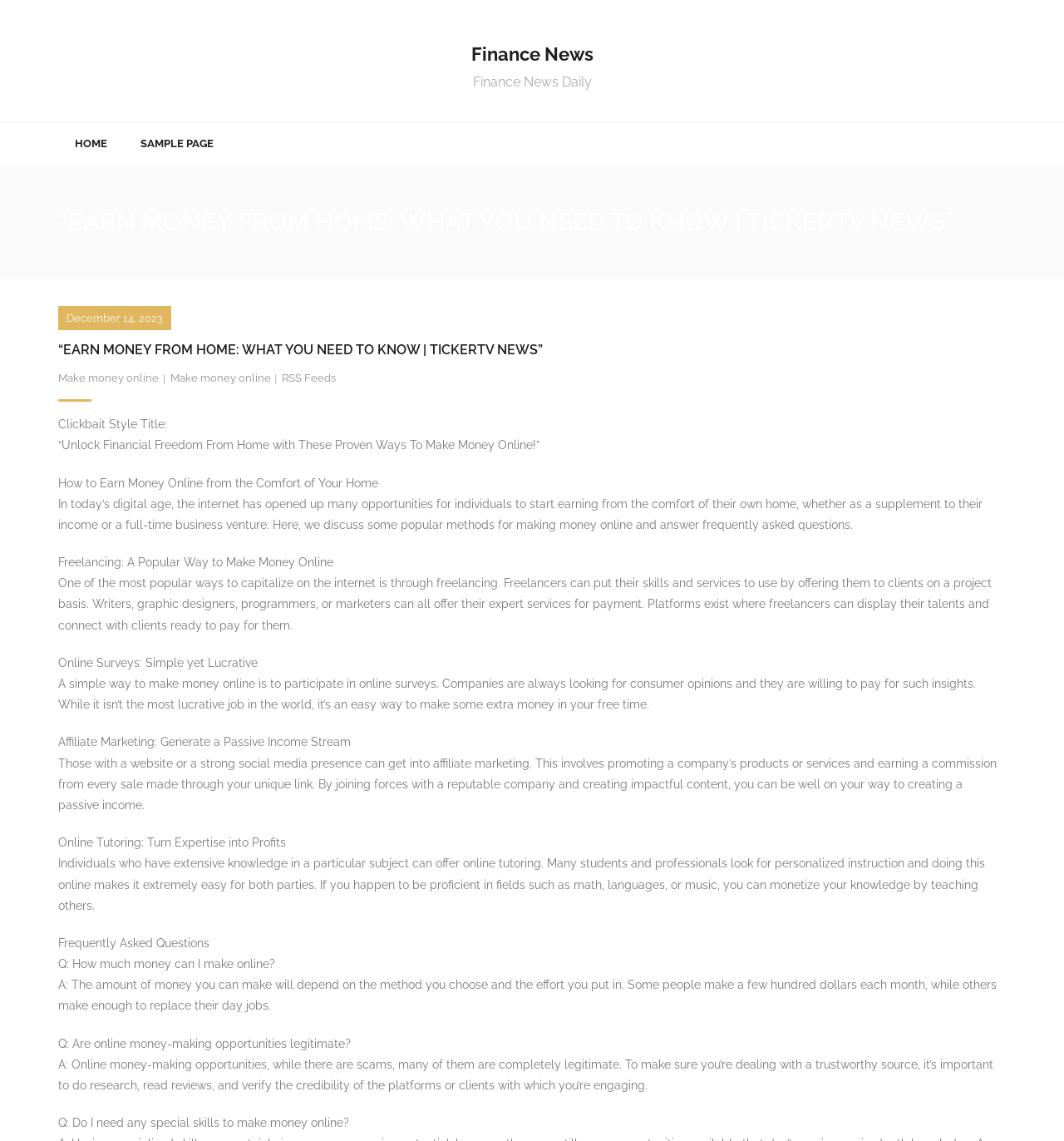Explain the features and main sections of the webpage comprehensively.

This webpage is about making money online from the comfort of one's home. At the top, there is a link to "Finance News Finance News Daily" and a heading with the same text. Below this, there is a navigation menu with links to "HOME" and "SAMPLE PAGE".

The main content of the page is headed by a title "EARN MONEY FROM HOME: WHAT YOU NEED TO KNOW | TICKERTV NEWS" and has a date "December 14, 2023" next to it. There are three links below this: "Make money online", "Make money online" again, and "RSS Feeds".

The main article starts with a clickbait-style title "Unlock Financial Freedom From Home with These Proven Ways To Make Money Online!" followed by a brief introduction to making money online. The article then discusses various methods for making money online, including freelancing, online surveys, affiliate marketing, and online tutoring. Each section has a heading and a brief description of the method.

The article also includes a section of frequently asked questions, with questions such as "How much money can I make online?", "Are online money-making opportunities legitimate?", and "Do I need any special skills to make money online?" Each question has a brief answer below it.

Overall, the webpage is focused on providing information and guidance on making money online, with a clear and organized structure and easy-to-read content.